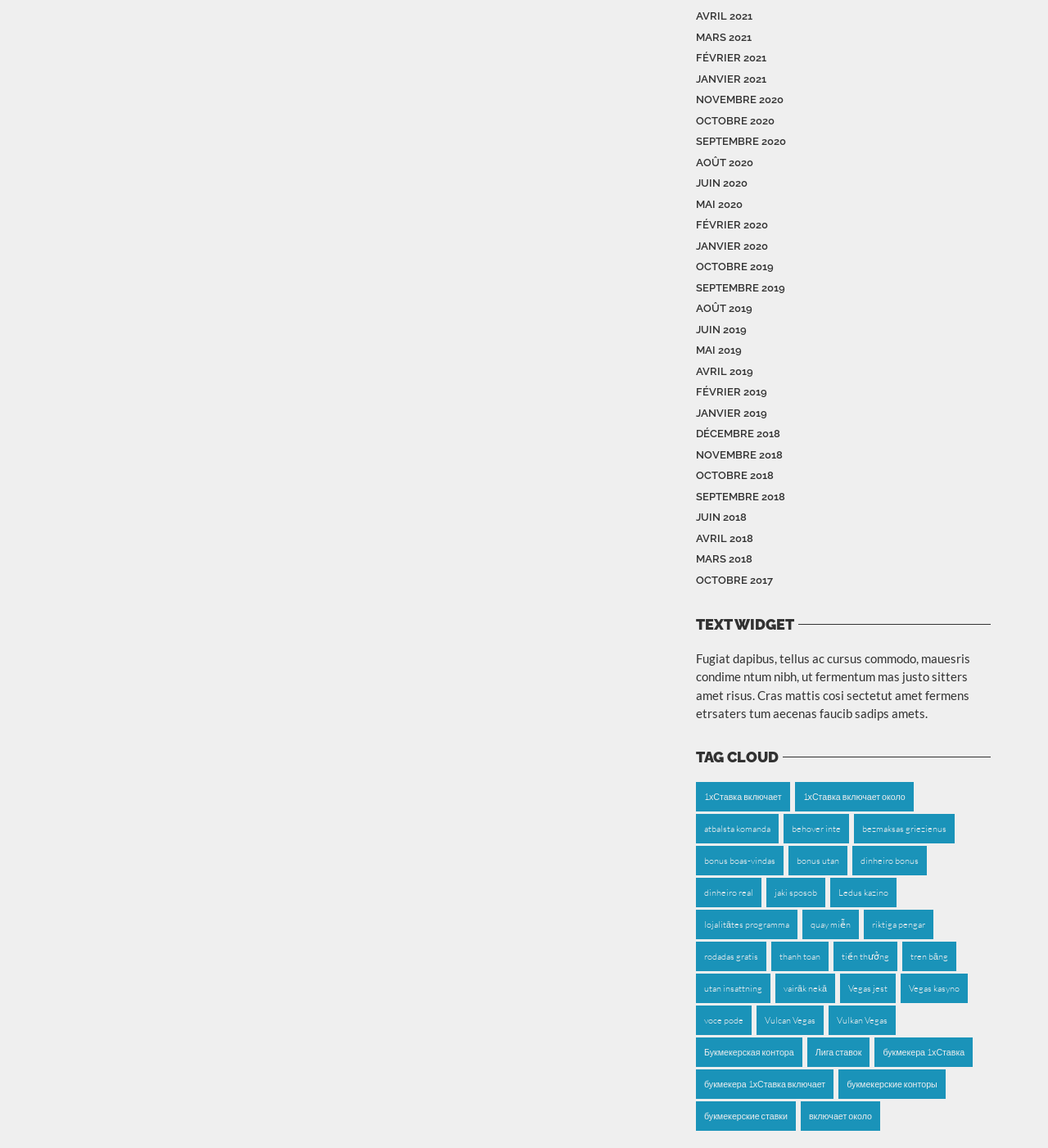Locate the bounding box coordinates of the segment that needs to be clicked to meet this instruction: "Click on AVRIL 2021".

[0.664, 0.005, 0.718, 0.023]